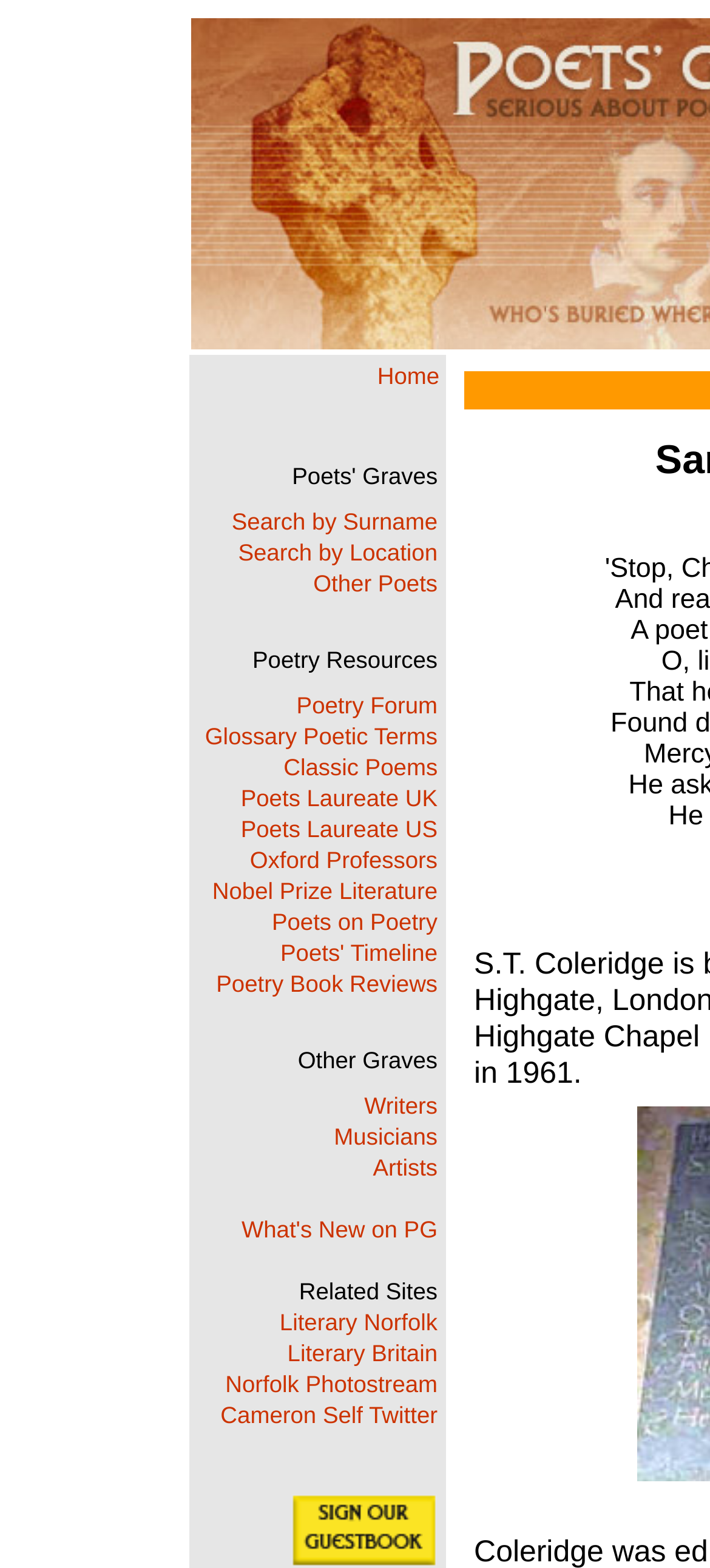Please find the bounding box coordinates of the element's region to be clicked to carry out this instruction: "Learn about Poets Laureate UK".

[0.339, 0.5, 0.616, 0.518]